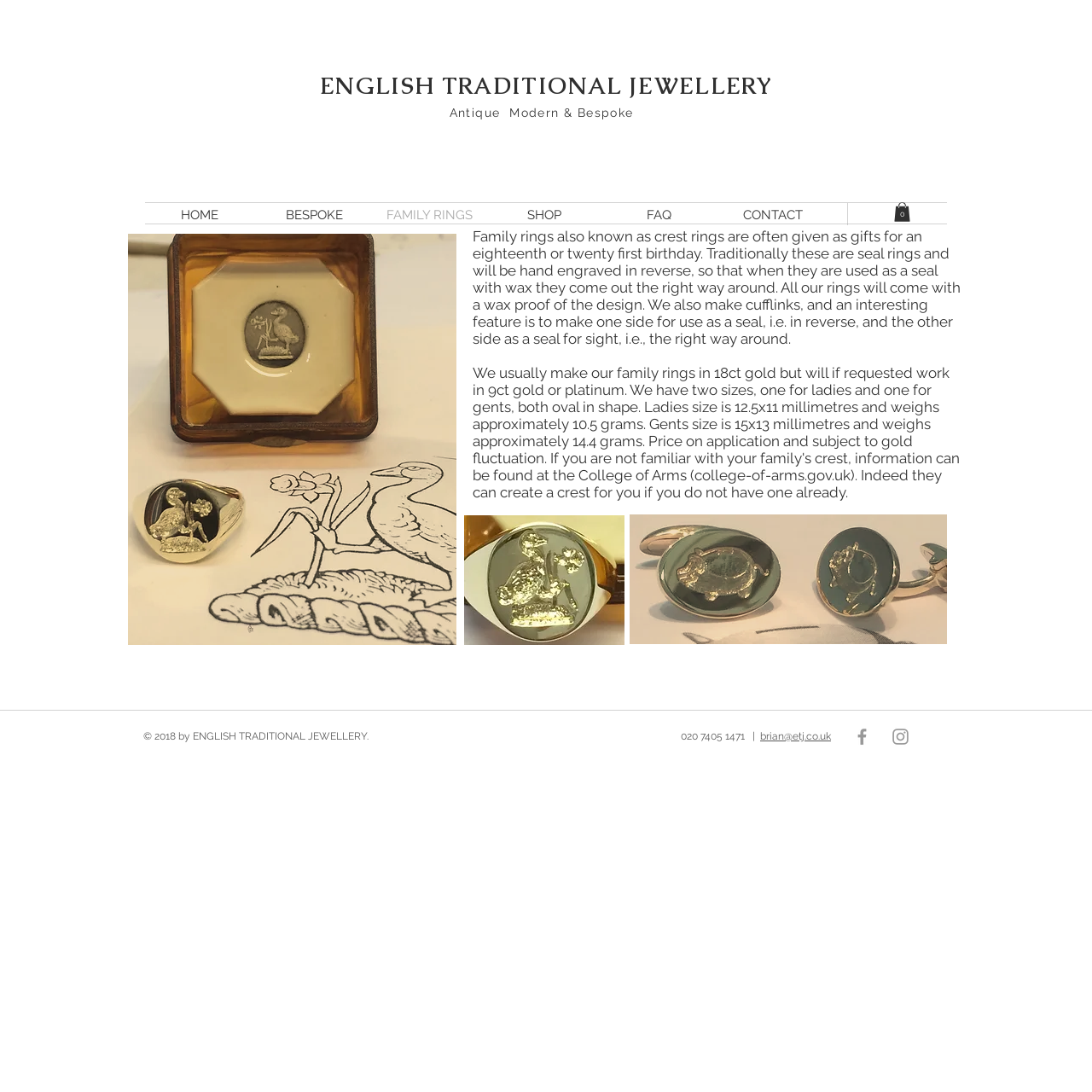Provide your answer to the question using just one word or phrase: What type of jewelry is the website focused on?

Family rings